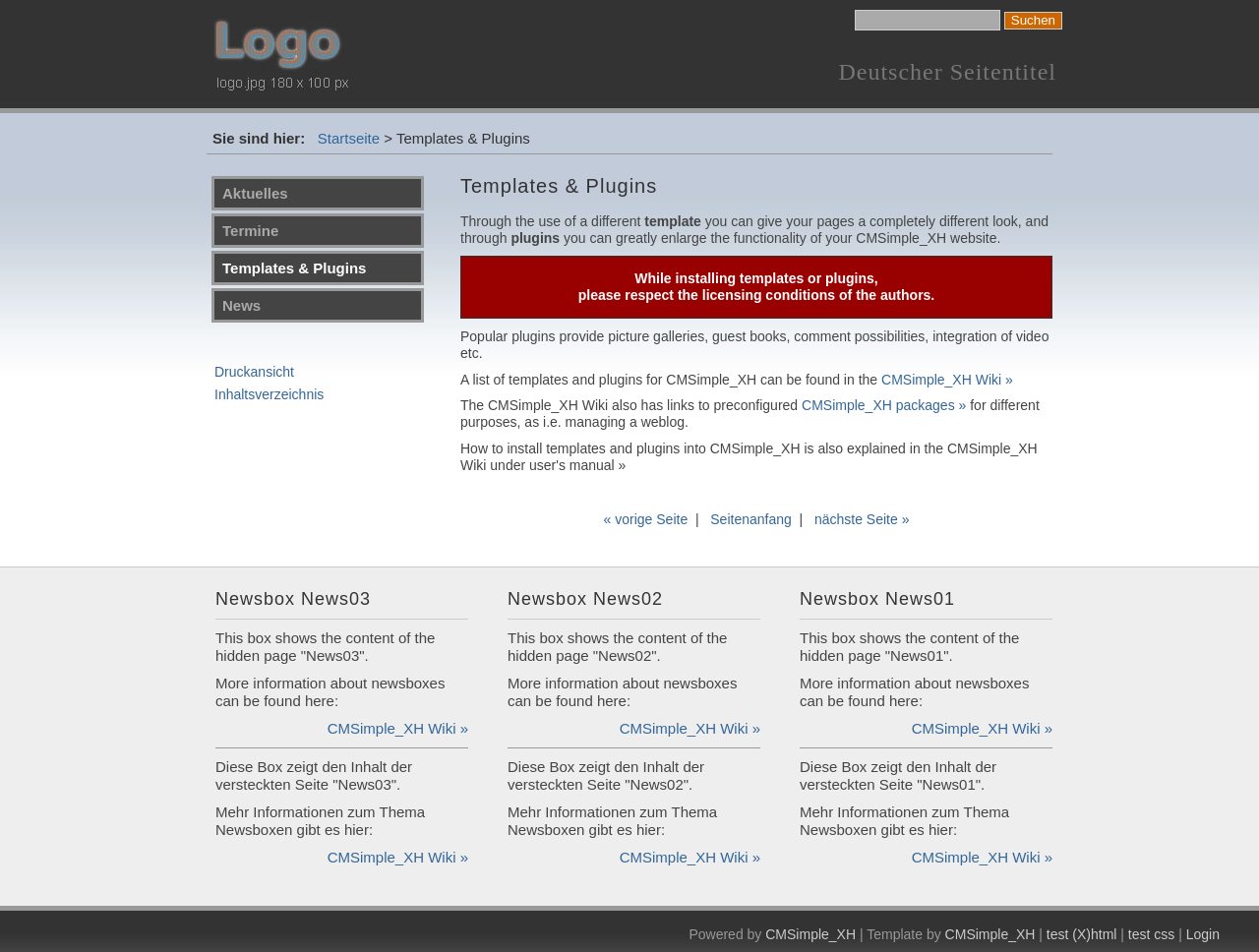What is the purpose of newsboxes?
Use the screenshot to answer the question with a single word or phrase.

Show hidden page content